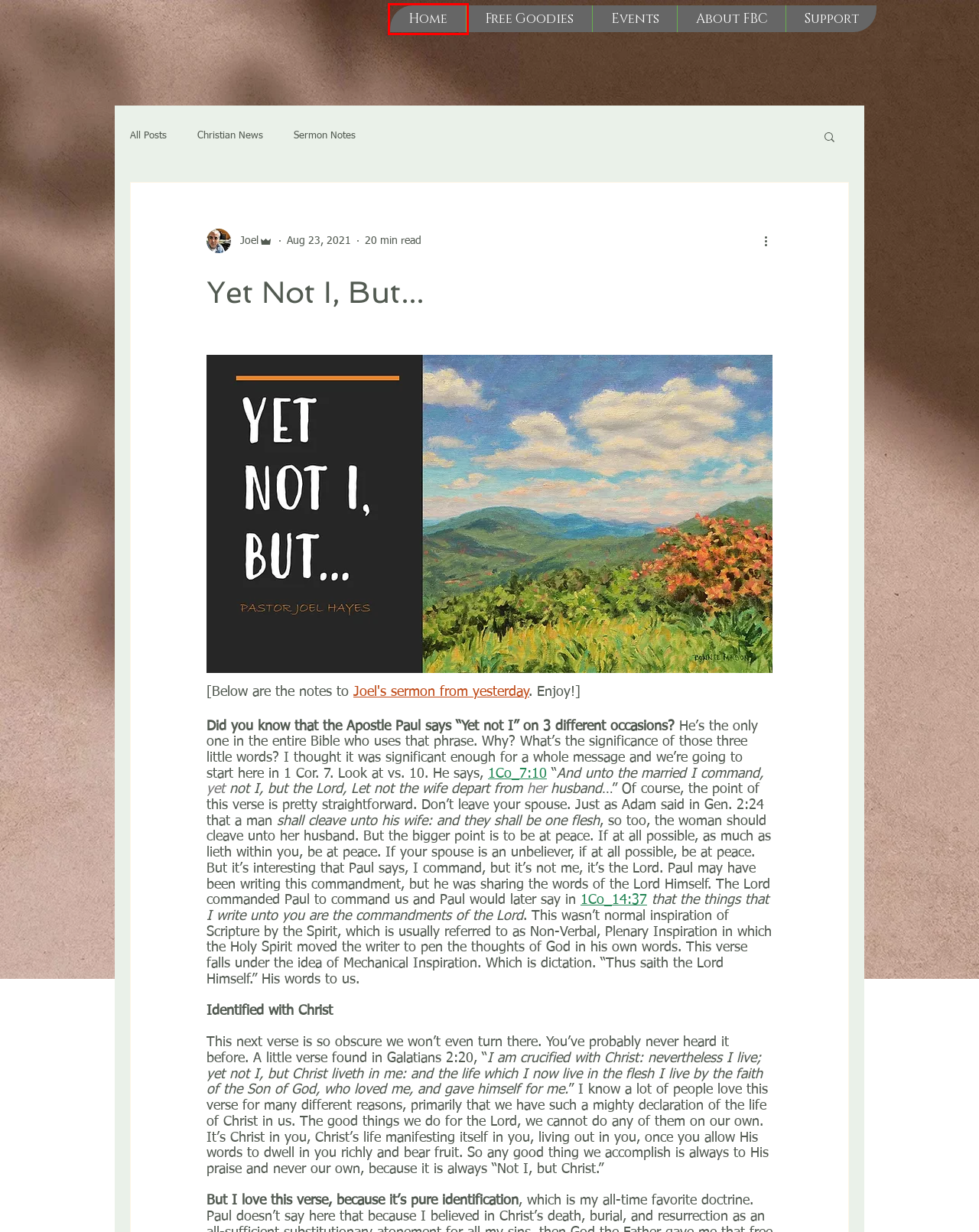Given a screenshot of a webpage featuring a red bounding box, identify the best matching webpage description for the new page after the element within the red box is clicked. Here are the options:
A. Fellowship Bible Church, Orlando, FL
B. Events | fellowship-bible
C. Support | fellowship-bible
D. Christian News
E. Free Grace Articles, Messages, and Books
F. About Fellowship Bible Church
G. Christian News | fellowship-bible
H. Sermon Notes

A